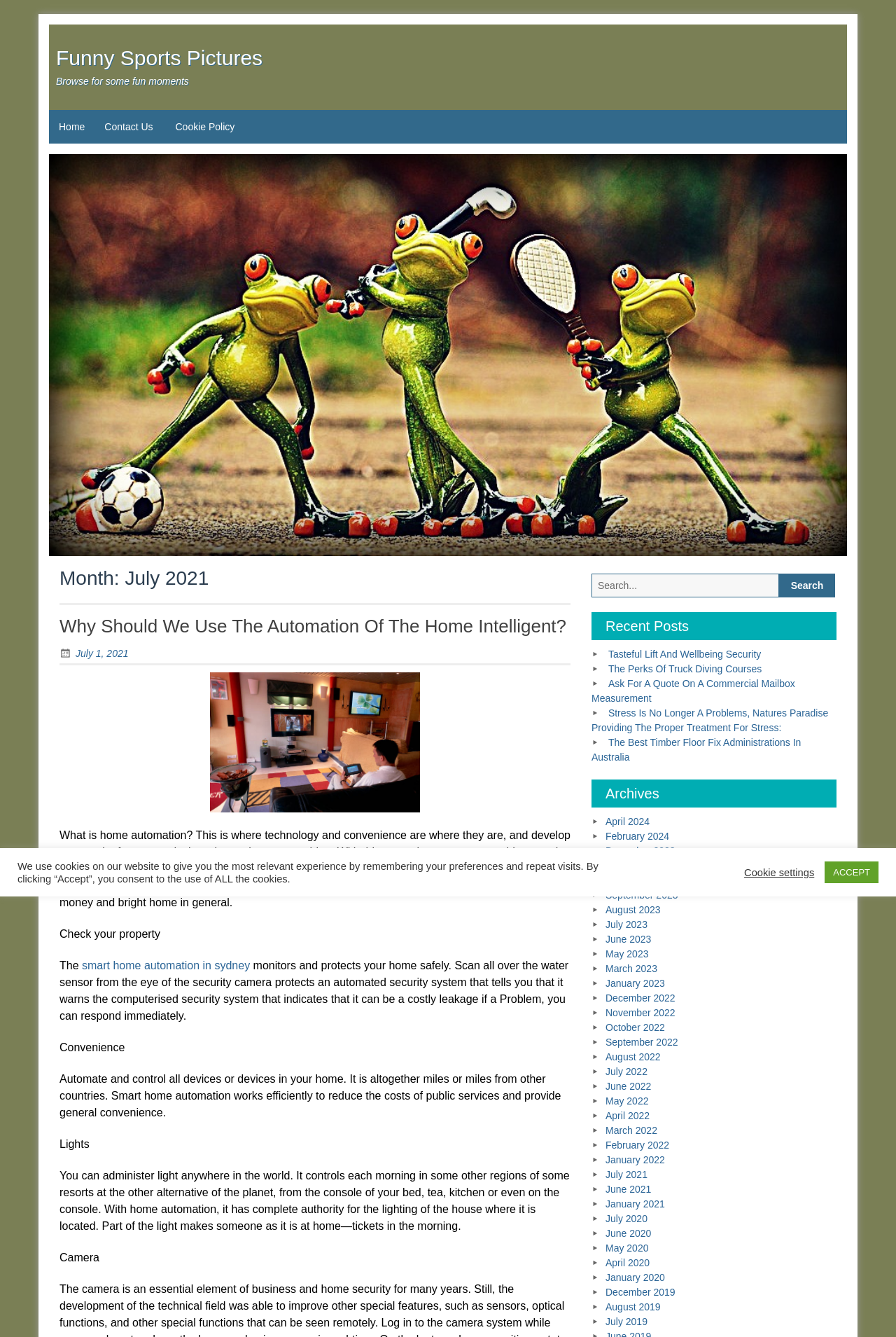Kindly provide the bounding box coordinates of the section you need to click on to fulfill the given instruction: "Browse for some fun moments".

[0.062, 0.057, 0.211, 0.065]